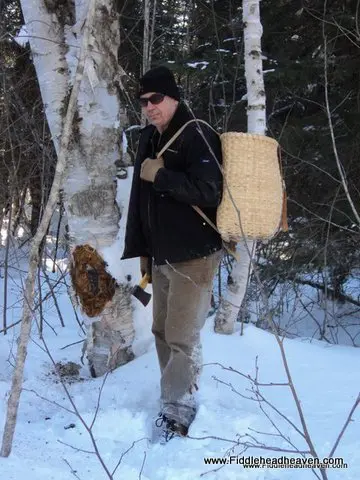What is the forager carrying on his back?
Your answer should be a single word or phrase derived from the screenshot.

A sturdy basket